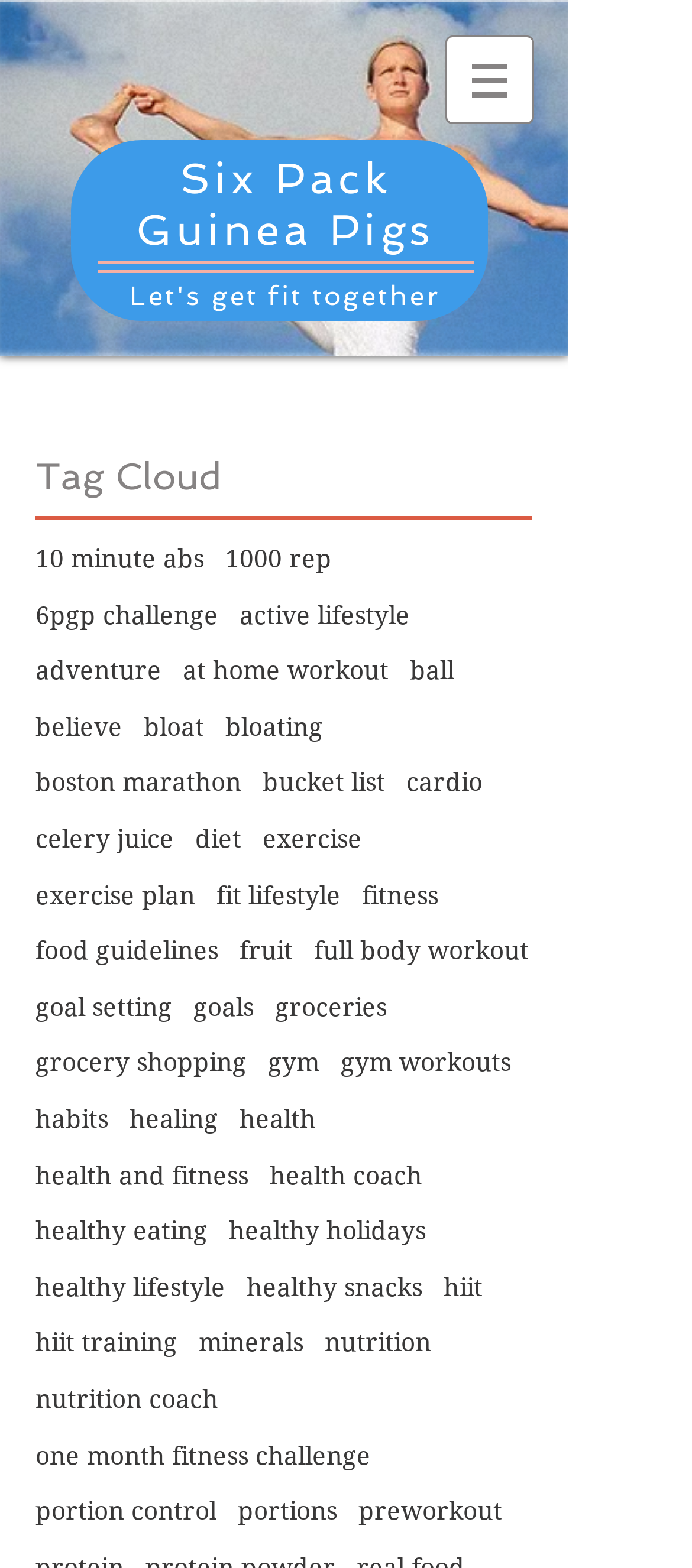What is the purpose of the tag cloud?
Give a detailed explanation using the information visible in the image.

The tag cloud is a collection of links with various workout-related keywords, such as '10 minute abs', '1000 rep', '6pgp challenge', etc. This suggests that the purpose of the tag cloud is to provide users with quick access to workout-related links.